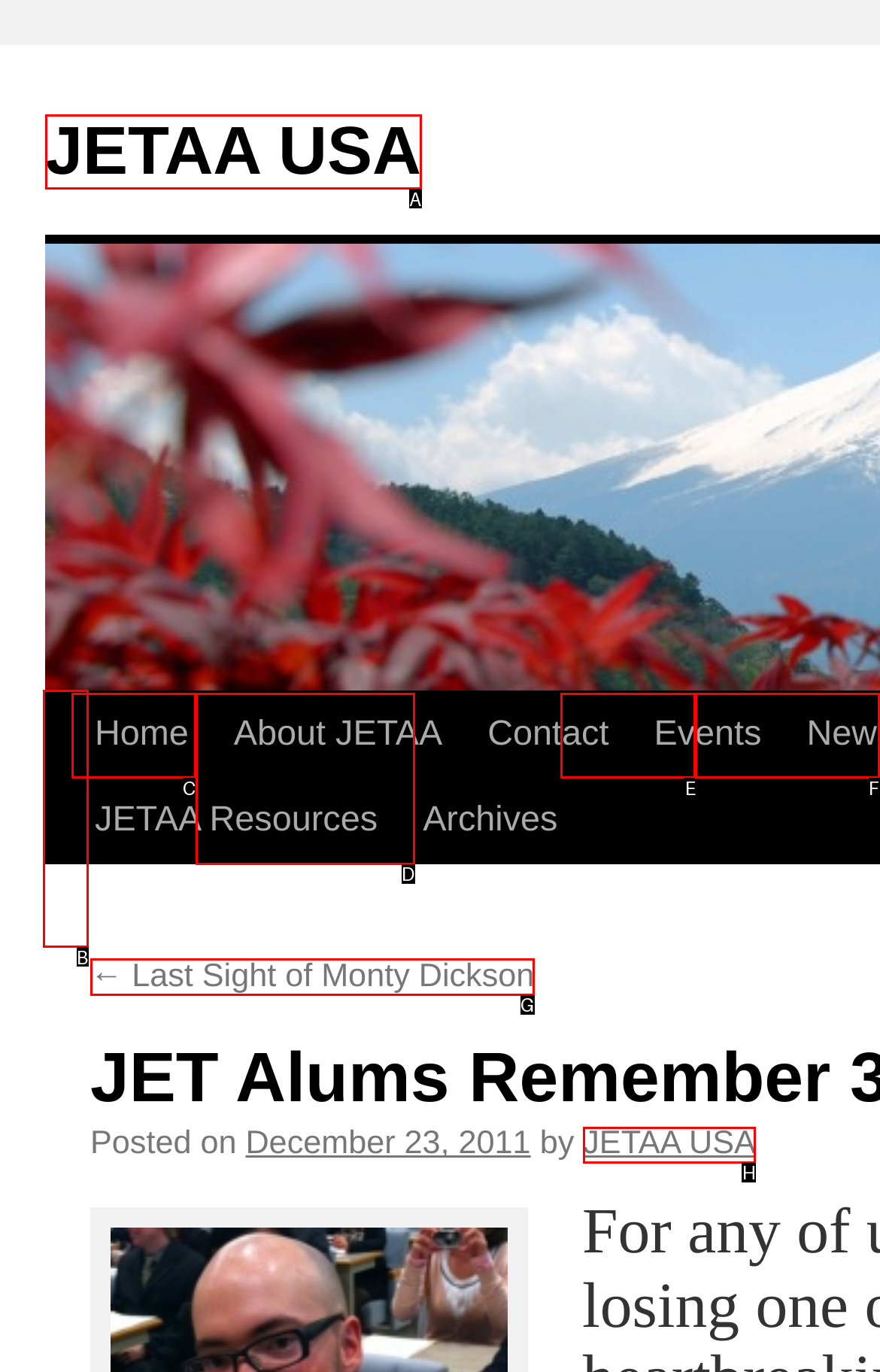Determine which option aligns with the description: About JETAA. Provide the letter of the chosen option directly.

D